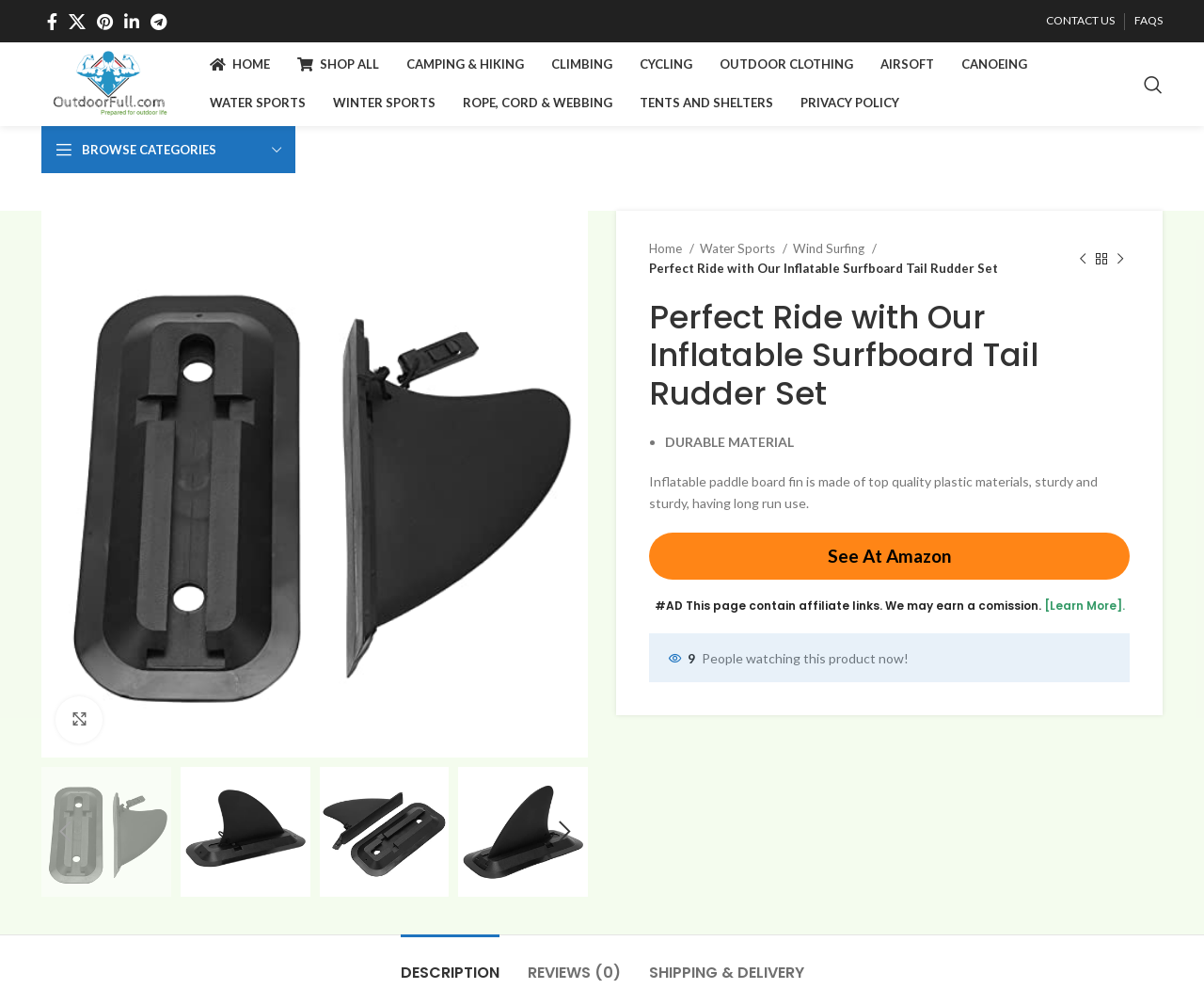Please specify the bounding box coordinates of the element that should be clicked to execute the given instruction: 'Click on Facebook social link'. Ensure the coordinates are four float numbers between 0 and 1, expressed as [left, top, right, bottom].

[0.034, 0.007, 0.052, 0.035]